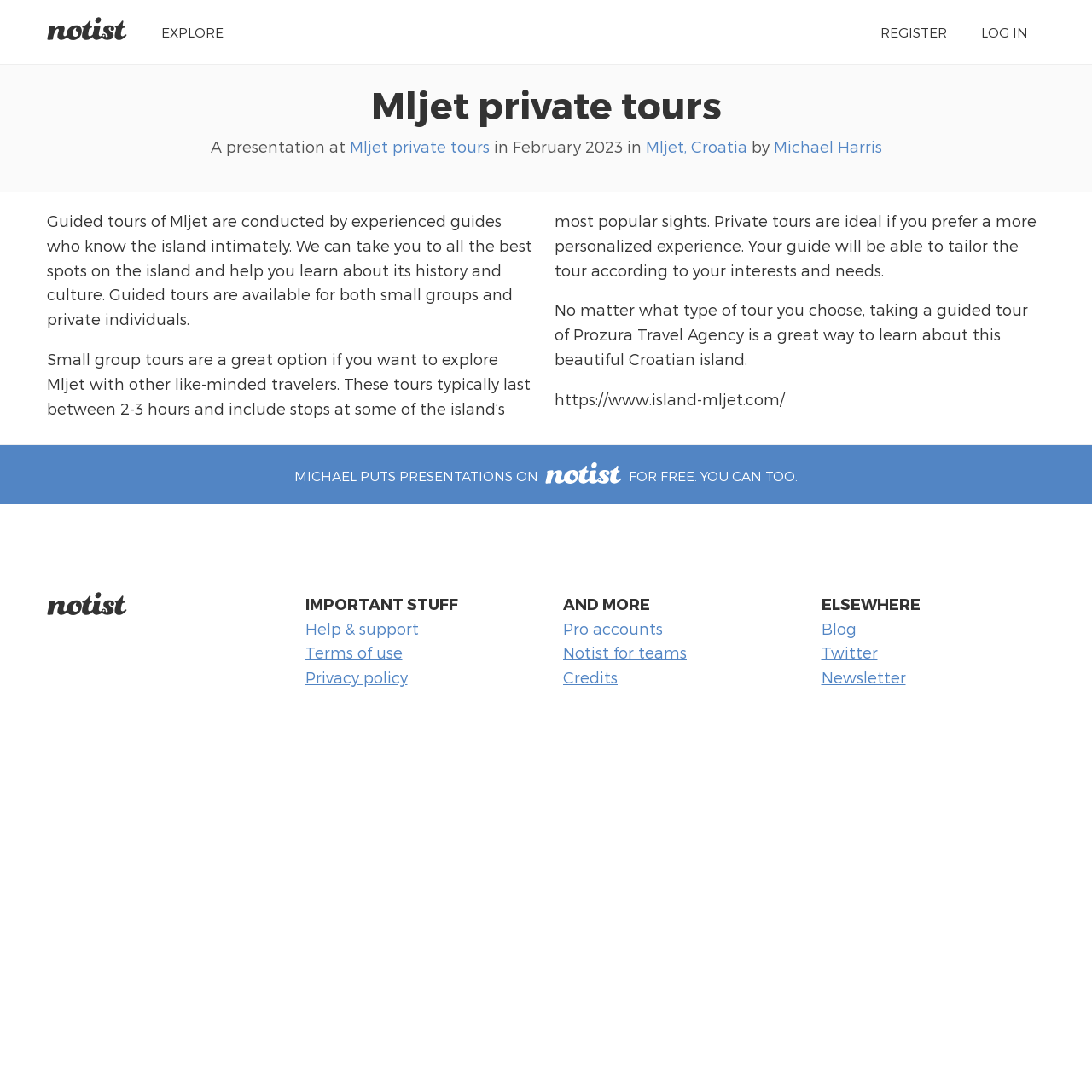Please predict the bounding box coordinates of the element's region where a click is necessary to complete the following instruction: "Log in to your account". The coordinates should be represented by four float numbers between 0 and 1, i.e., [left, top, right, bottom].

[0.898, 0.022, 0.941, 0.037]